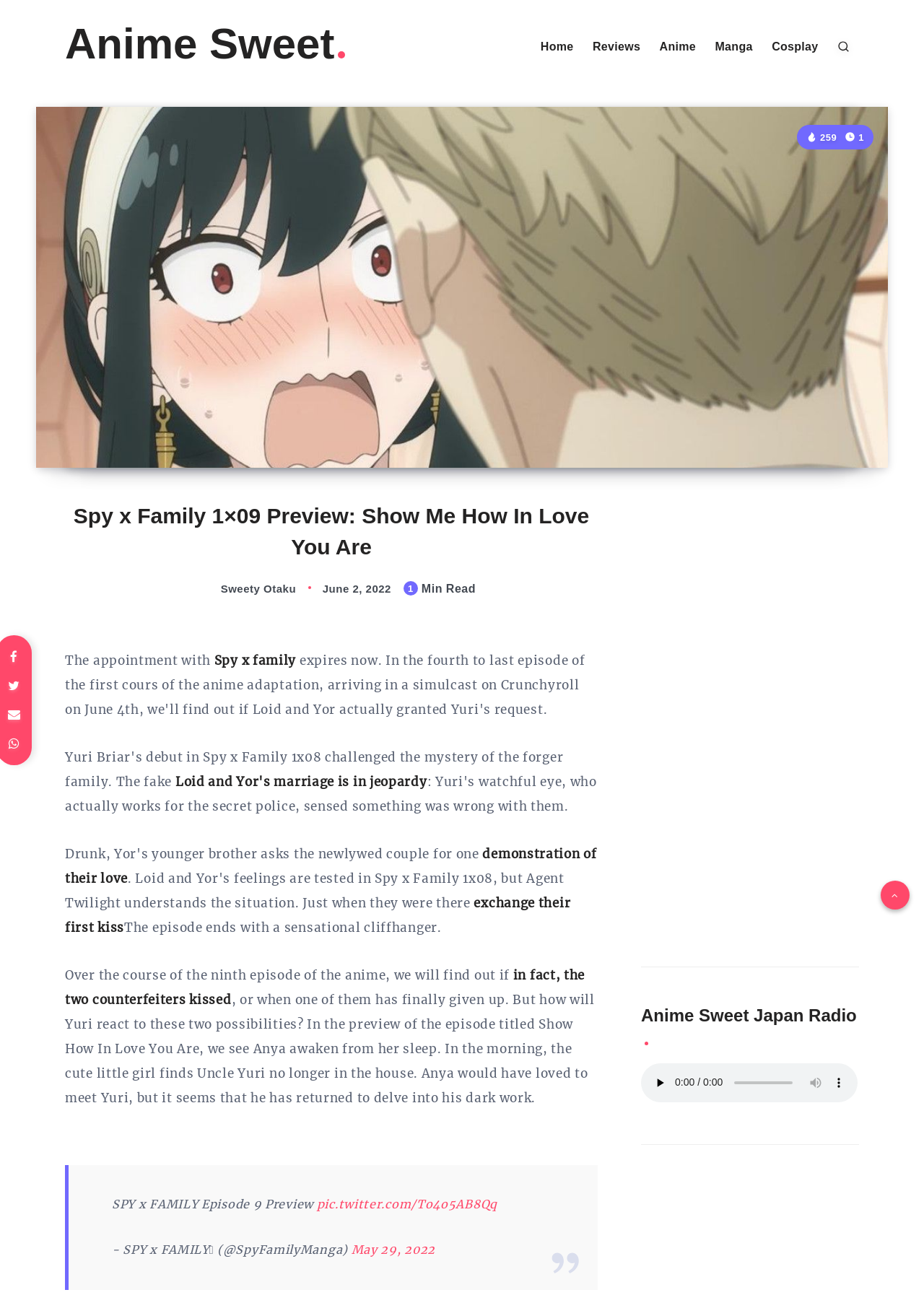Give a one-word or short-phrase answer to the following question: 
What is the duration of the audio?

Not specified